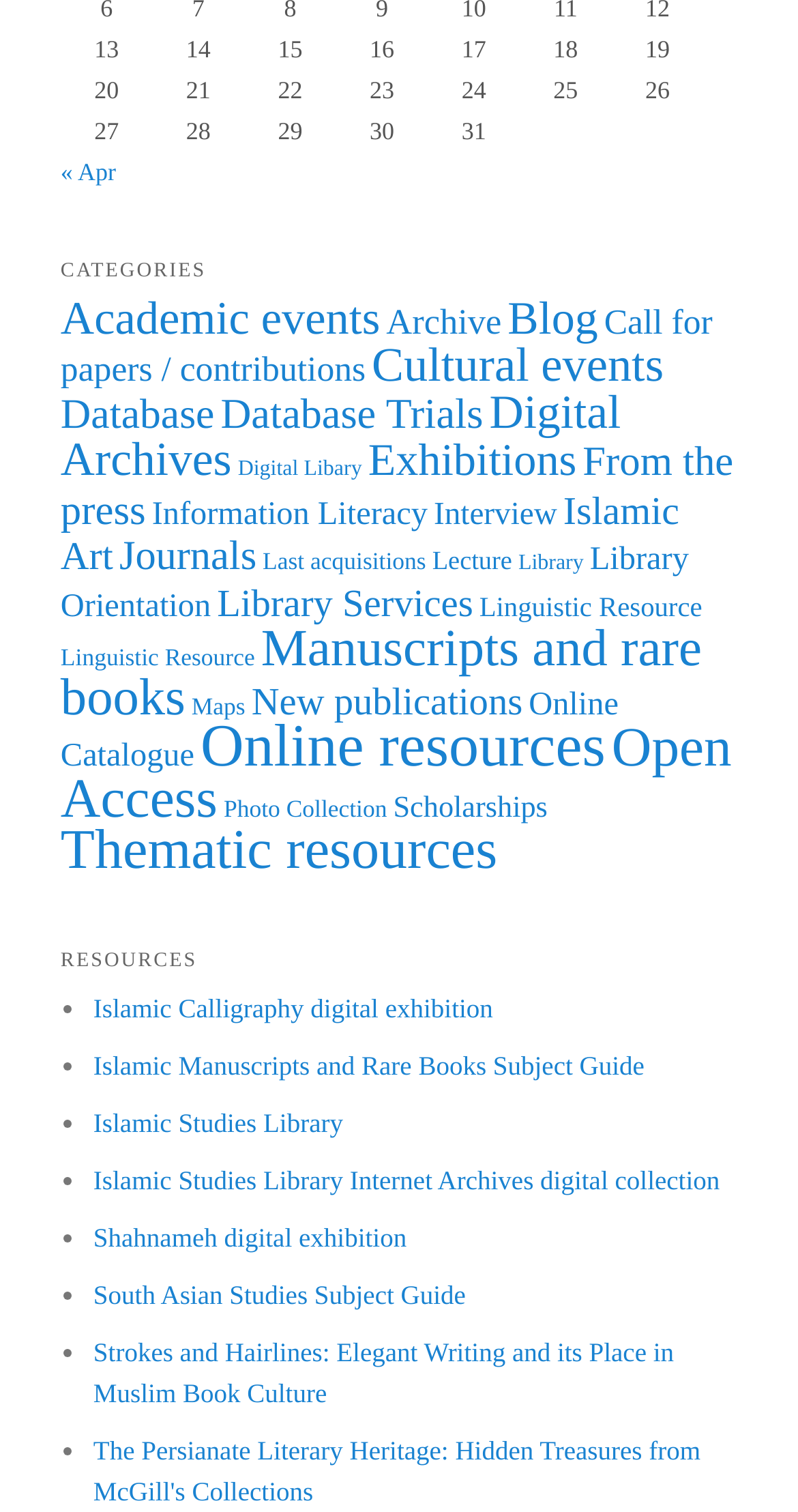How many navigation links are there?
Observe the image and answer the question with a one-word or short phrase response.

1